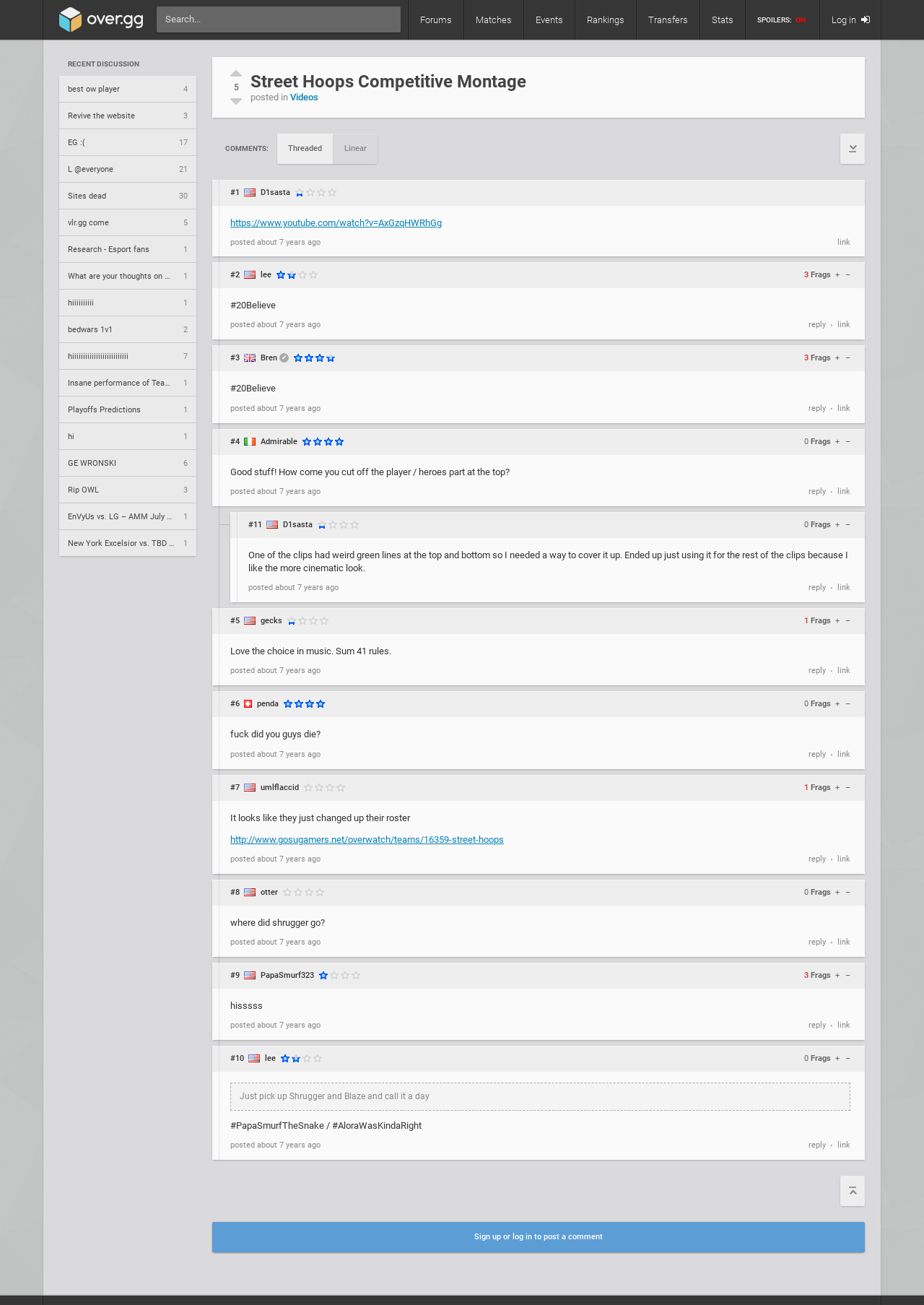What is the username of the third commenter?
Look at the image and respond with a single word or a short phrase.

Bren